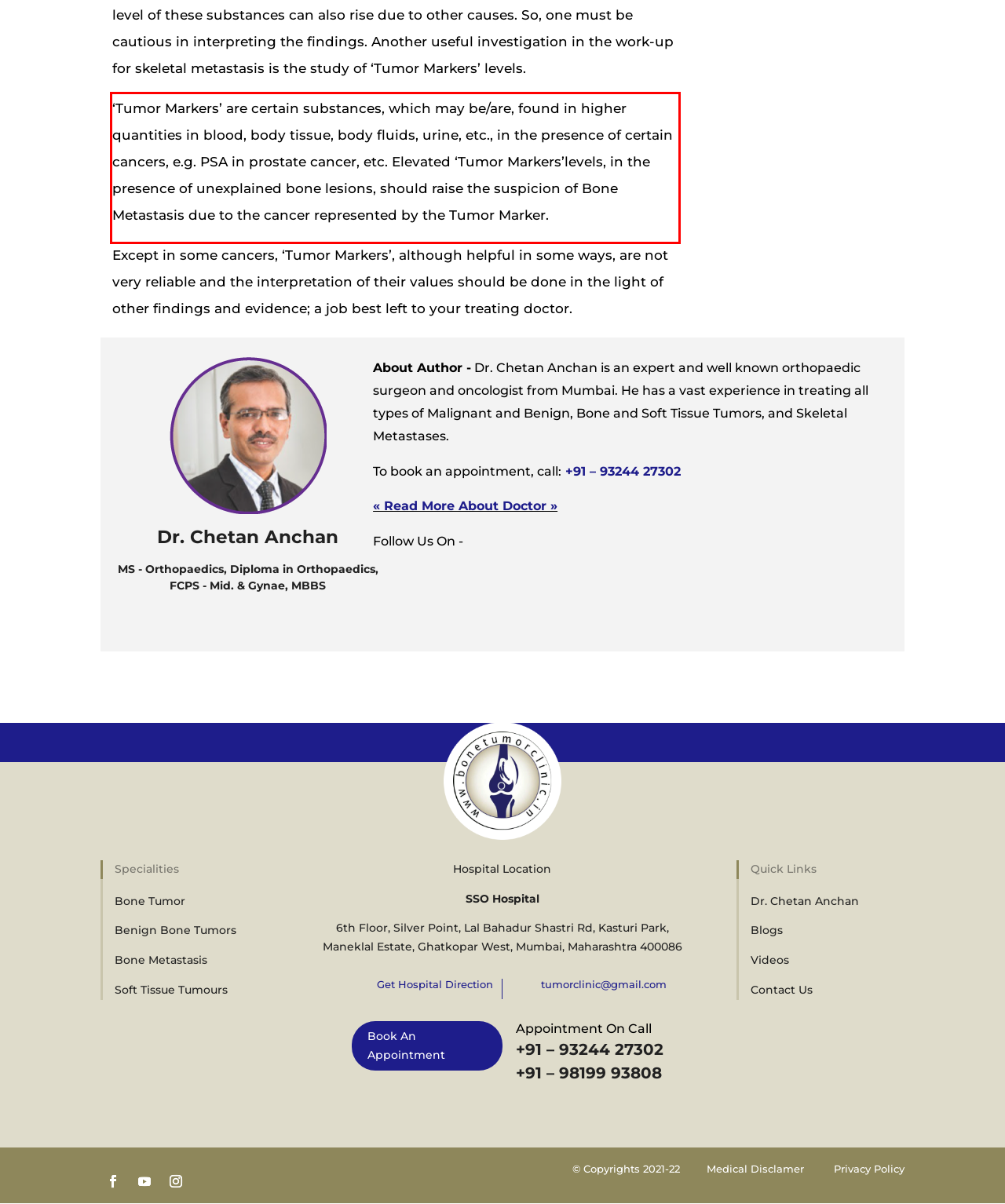Please examine the webpage screenshot and extract the text within the red bounding box using OCR.

‘Tumor Markers’ are certain substances‚ which may be/are‚ found in higher quantities in blood‚ body tissue‚ body fluids‚ urine‚ etc.‚ in the presence of certain cancers‚ e.g. PSA in prostate cancer‚ etc. Elevated ‘Tumor Markers’levels, in the presence of unexplained bone lesions‚ should raise the suspicion of Bone Metastasis due to the cancer represented by the Tumor Marker.